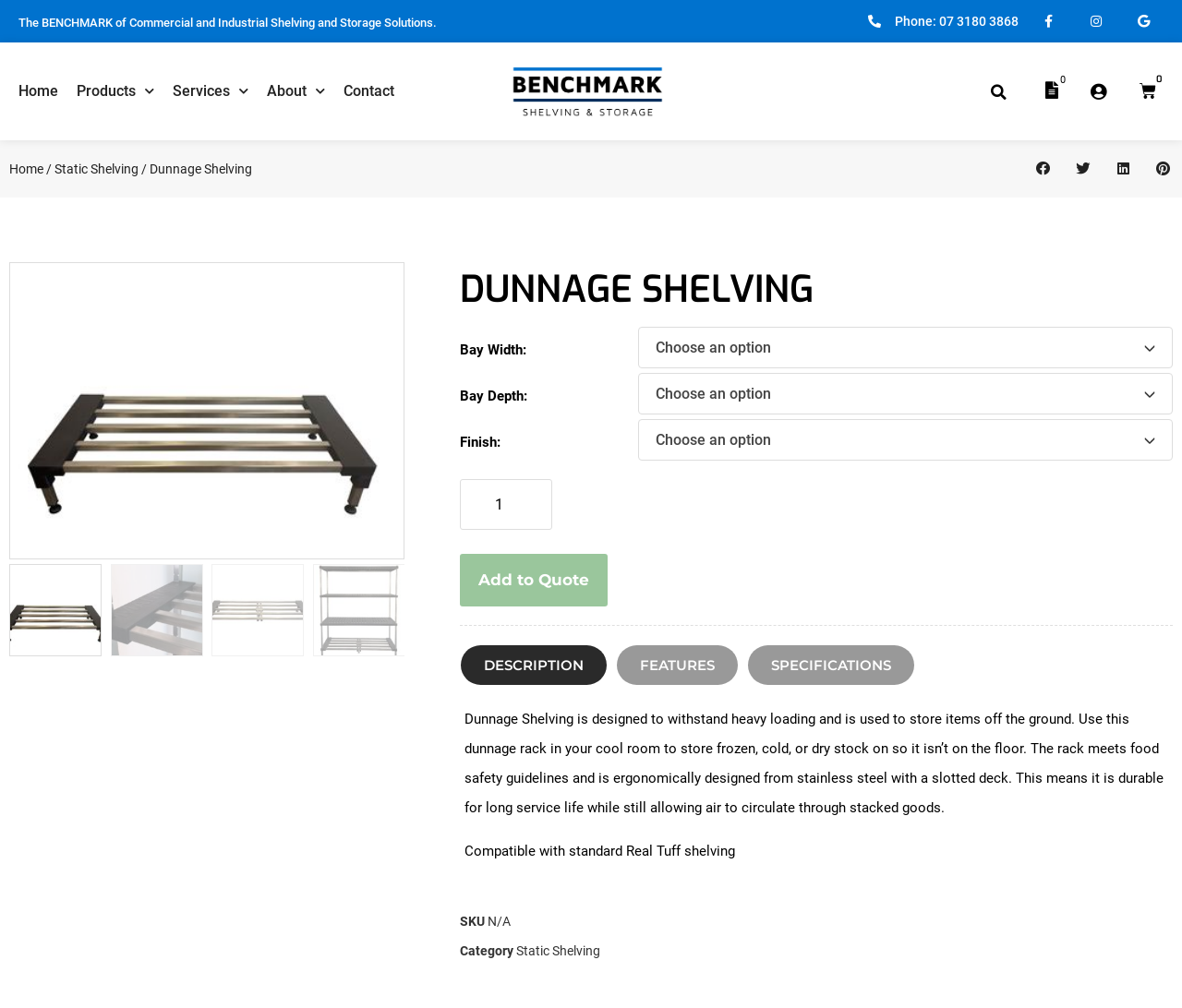Identify the bounding box coordinates of the area you need to click to perform the following instruction: "Select a bay width".

[0.54, 0.324, 0.992, 0.365]